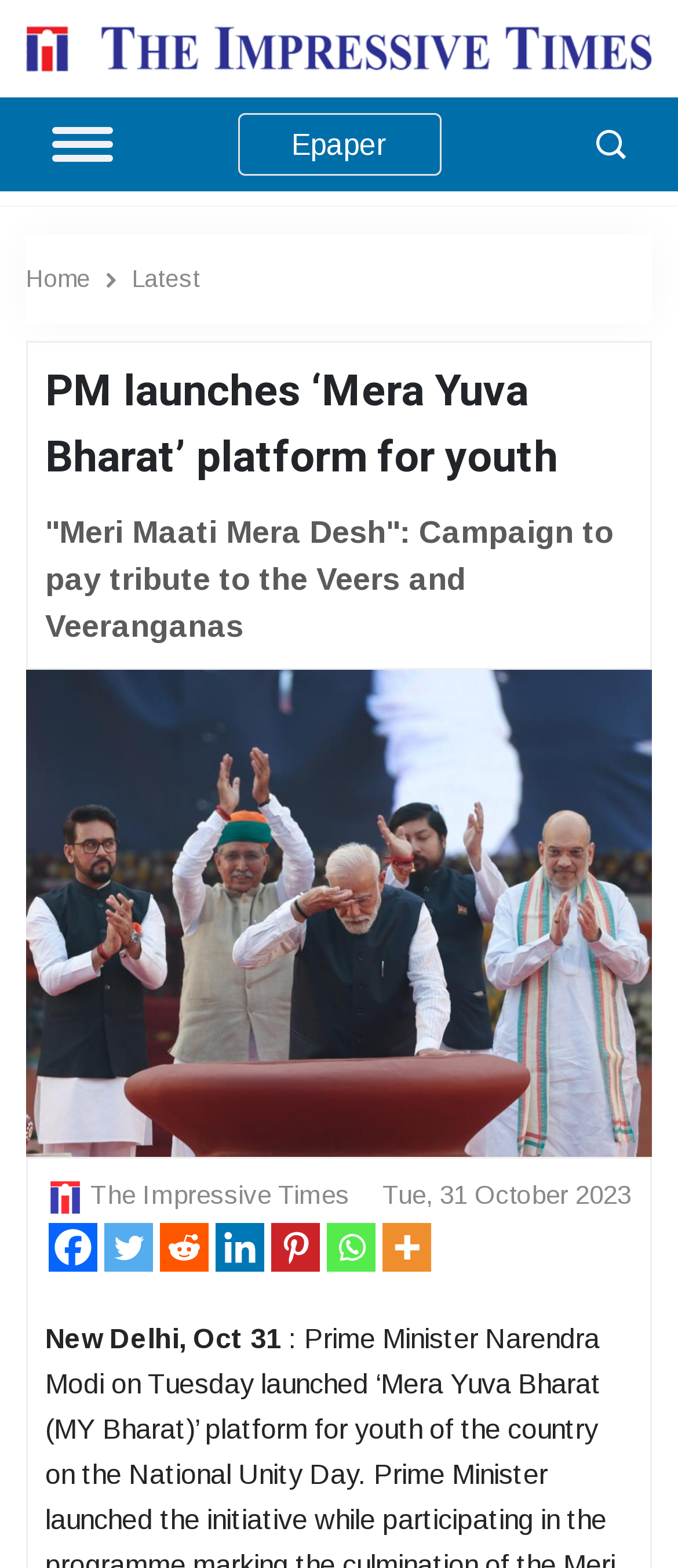Locate the primary heading on the webpage and return its text.

PM launches ‘Mera Yuva Bharat’ platform for youth